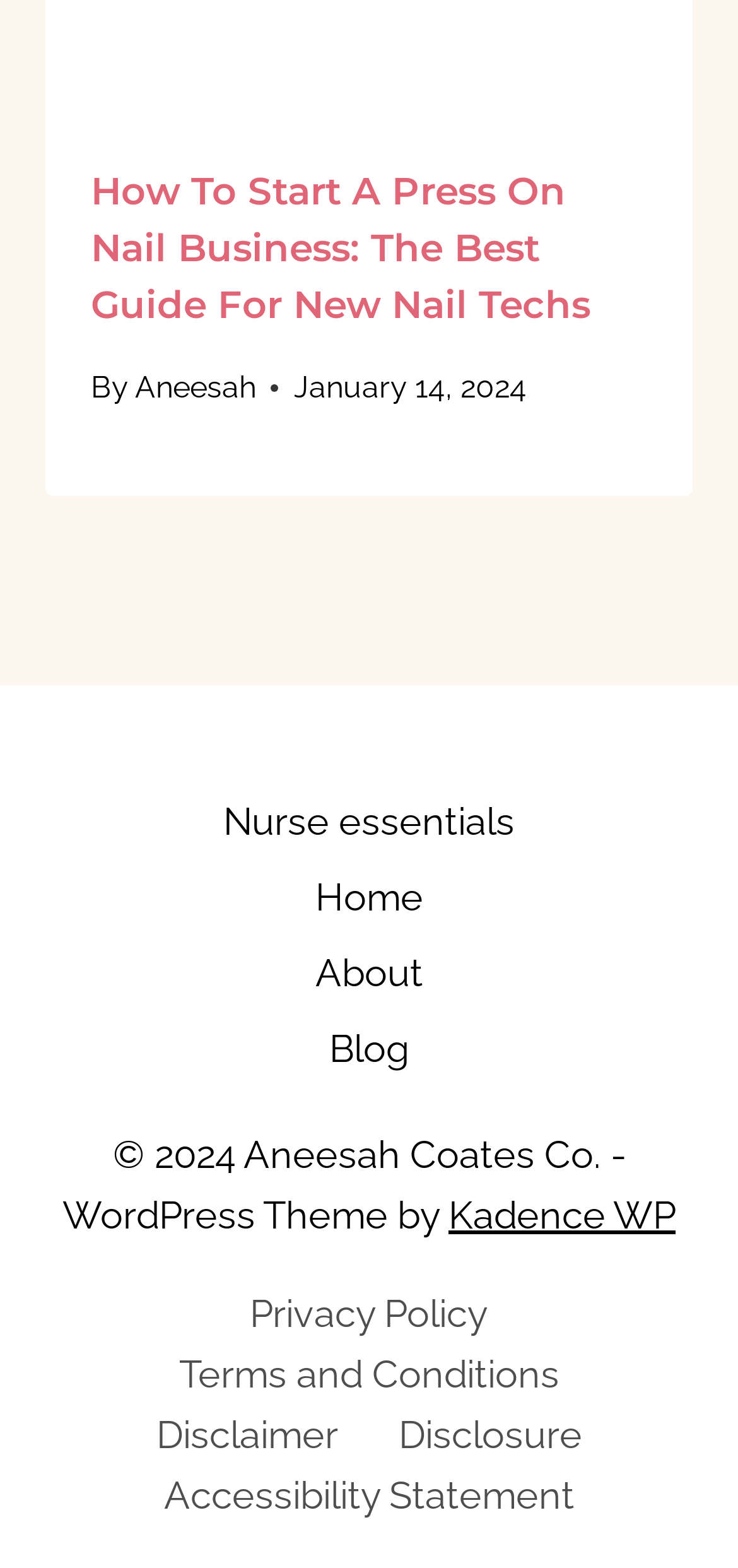From the screenshot, find the bounding box of the UI element matching this description: "Nurse essentials". Supply the bounding box coordinates in the form [left, top, right, bottom], each a float between 0 and 1.

[0.062, 0.5, 0.938, 0.548]